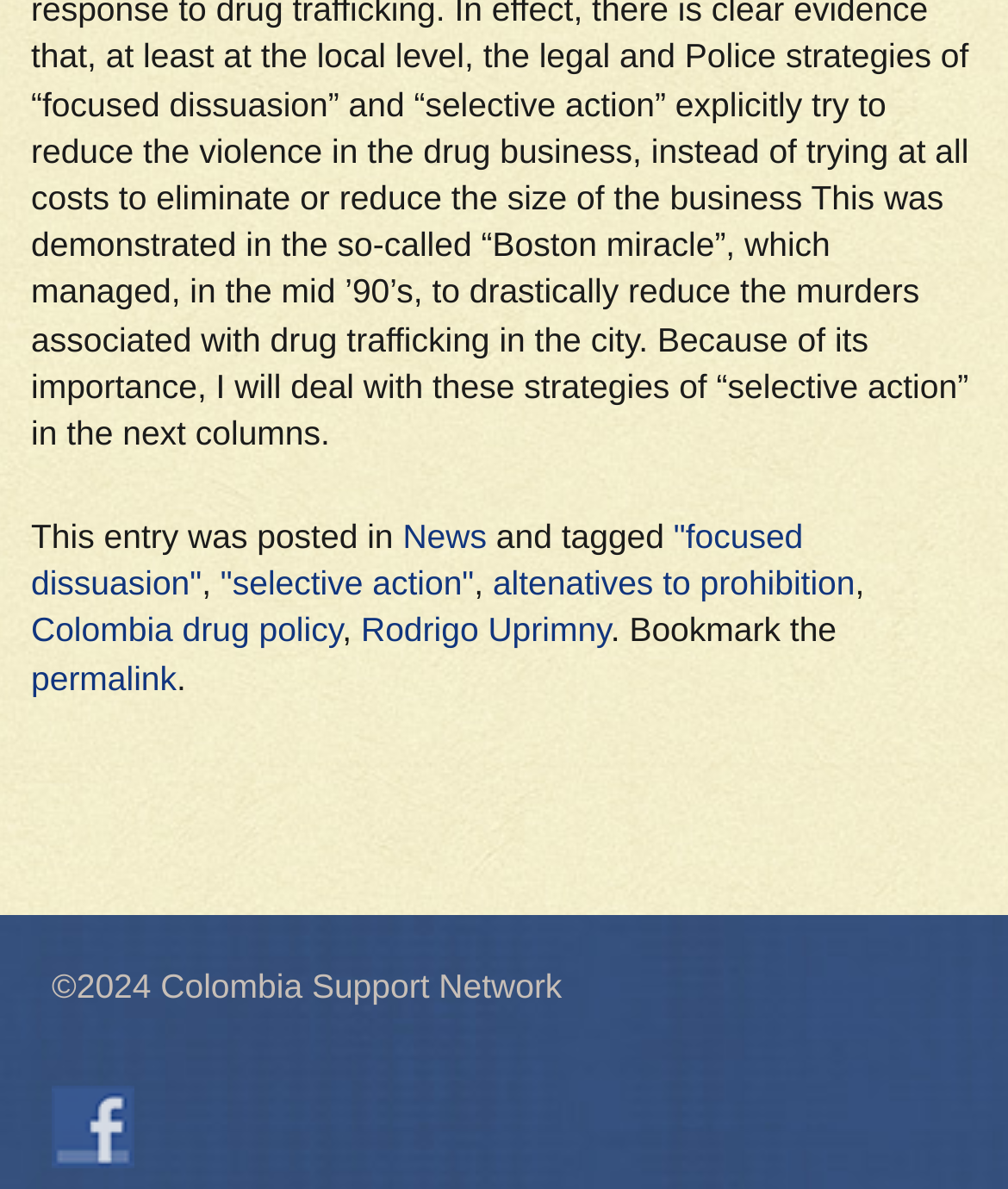Predict the bounding box of the UI element that fits this description: "Rodrigo Uprimny".

[0.358, 0.514, 0.606, 0.547]